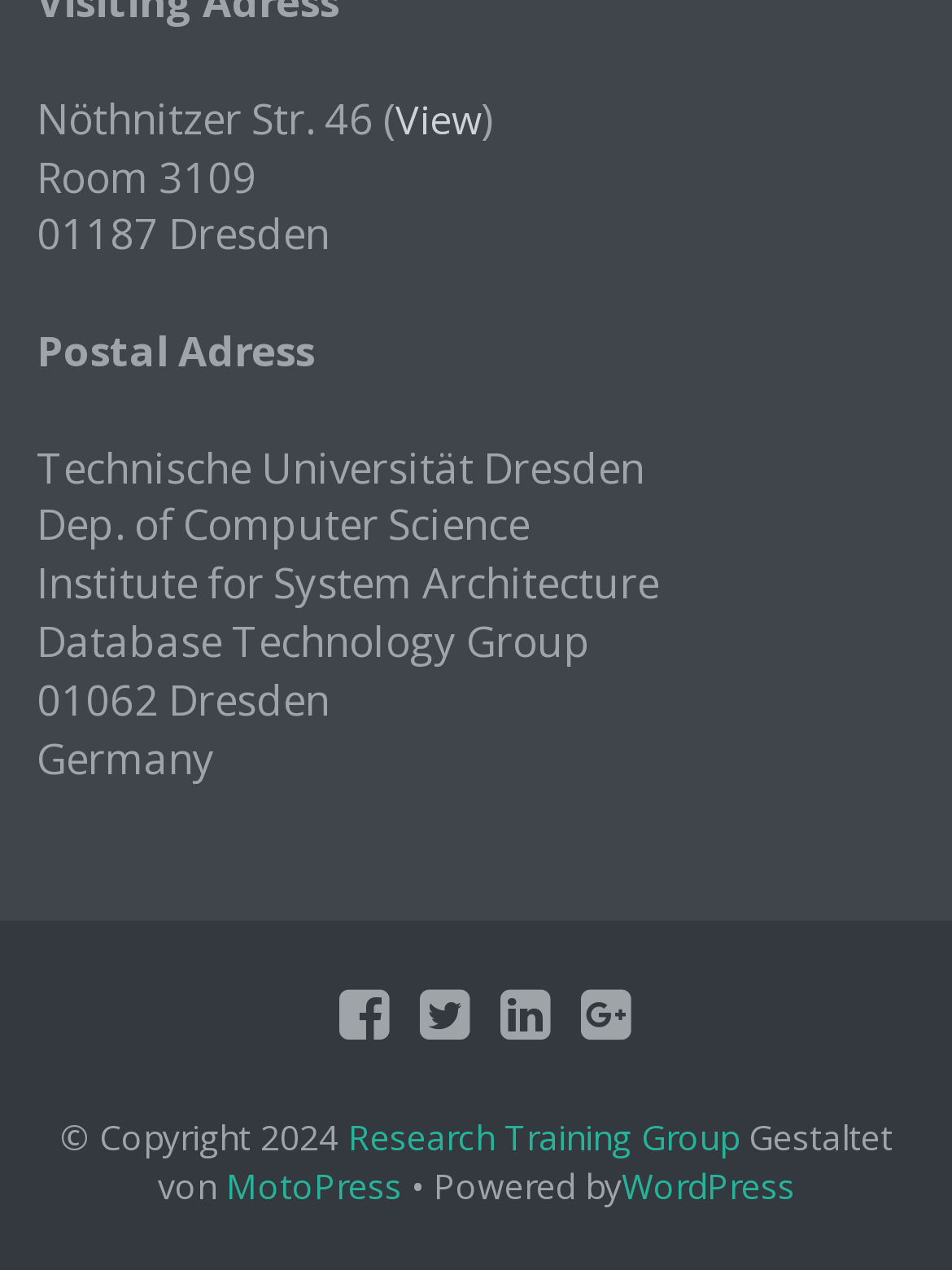Please provide a short answer using a single word or phrase for the question:
What is the address of the Database Technology Group?

Nöthnitzer Str. 46, 01187 Dresden